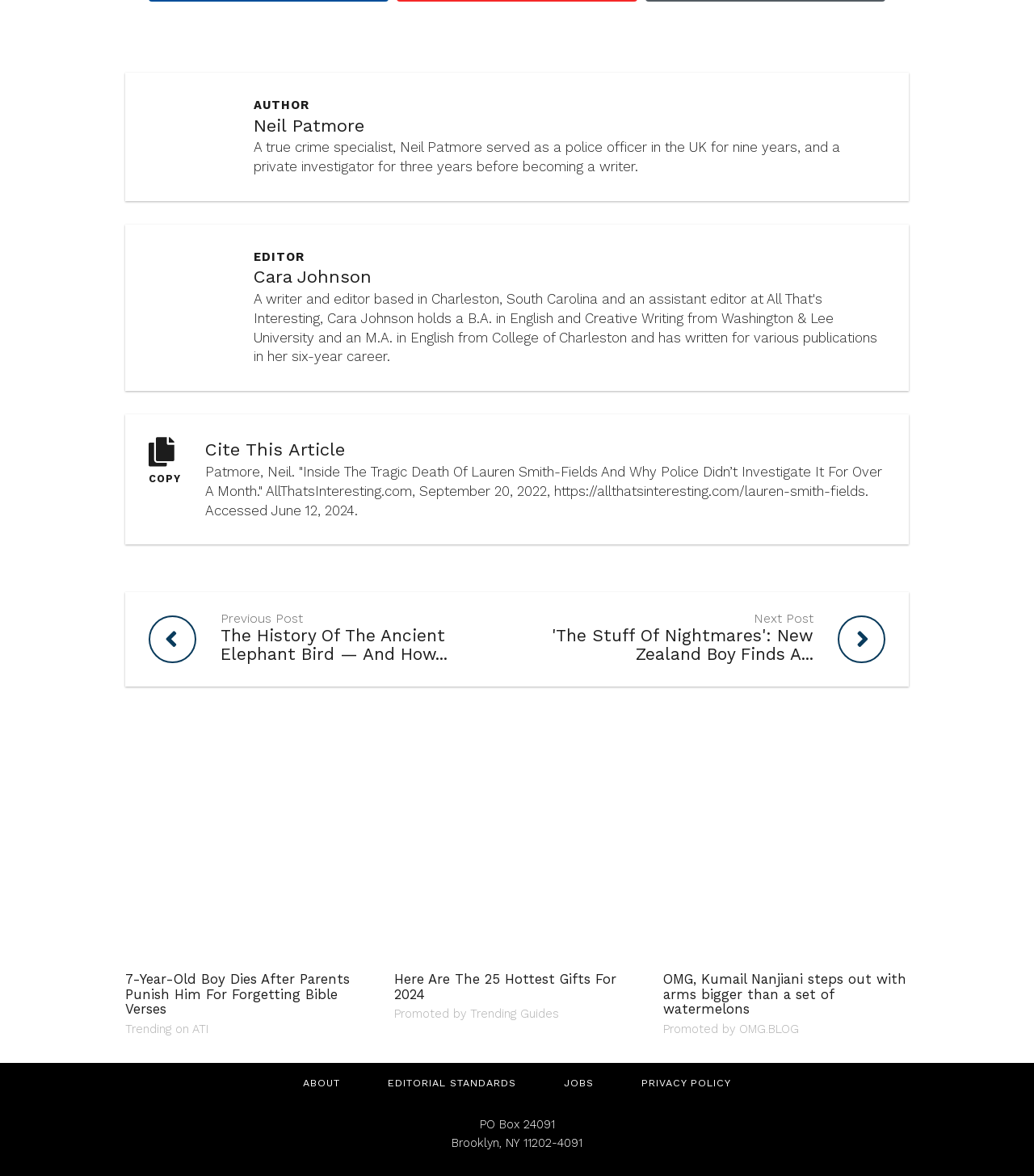Consider the image and give a detailed and elaborate answer to the question: 
What is the author's profession?

The author's profession can be determined by reading the static text associated with the link 'Neil Patmore', which states 'A true crime specialist, Neil Patmore served as a police officer in the UK for nine years, and a private investigator for three years before becoming a writer.'